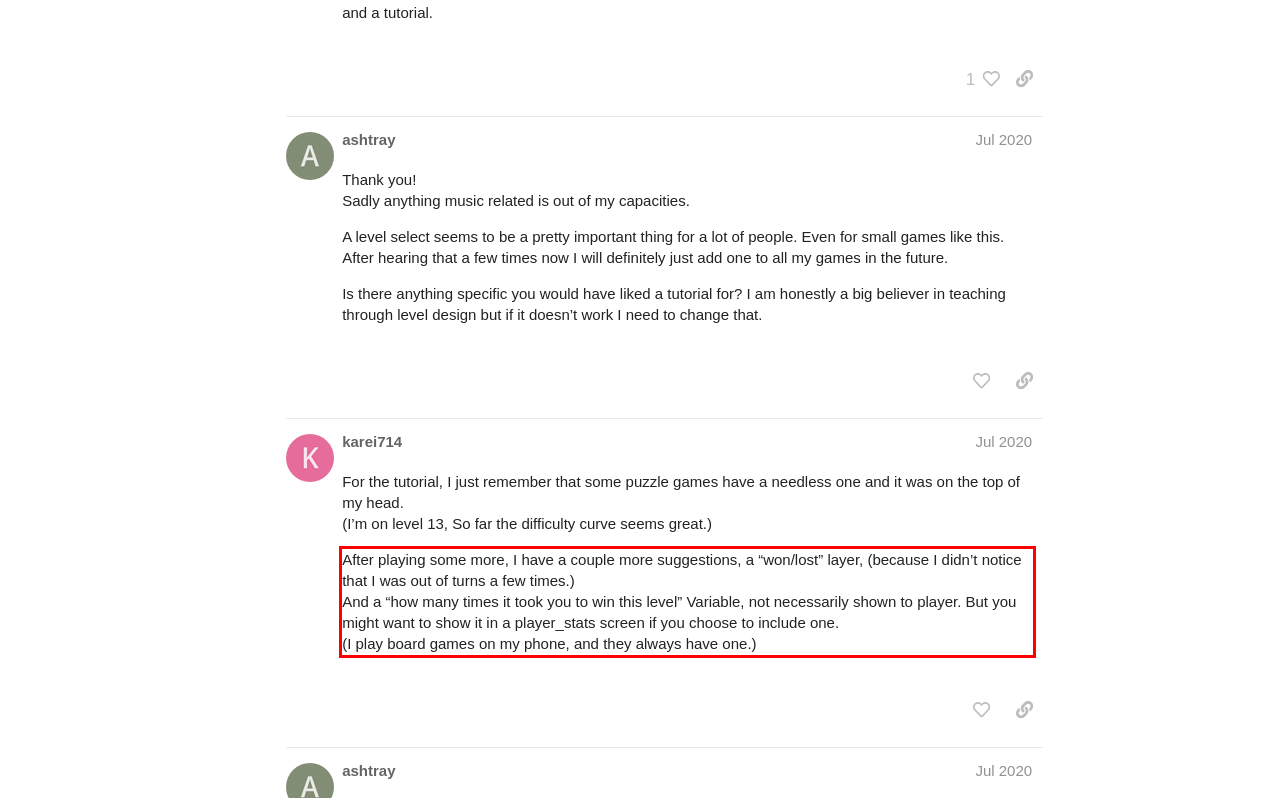Please identify and extract the text content from the UI element encased in a red bounding box on the provided webpage screenshot.

After playing some more, I have a couple more suggestions, a “won/lost” layer, (because I didn’t notice that I was out of turns a few times.) And a “how many times it took you to win this level” Variable, not necessarily shown to player. But you might want to show it in a player_stats screen if you choose to include one. (I play board games on my phone, and they always have one.)